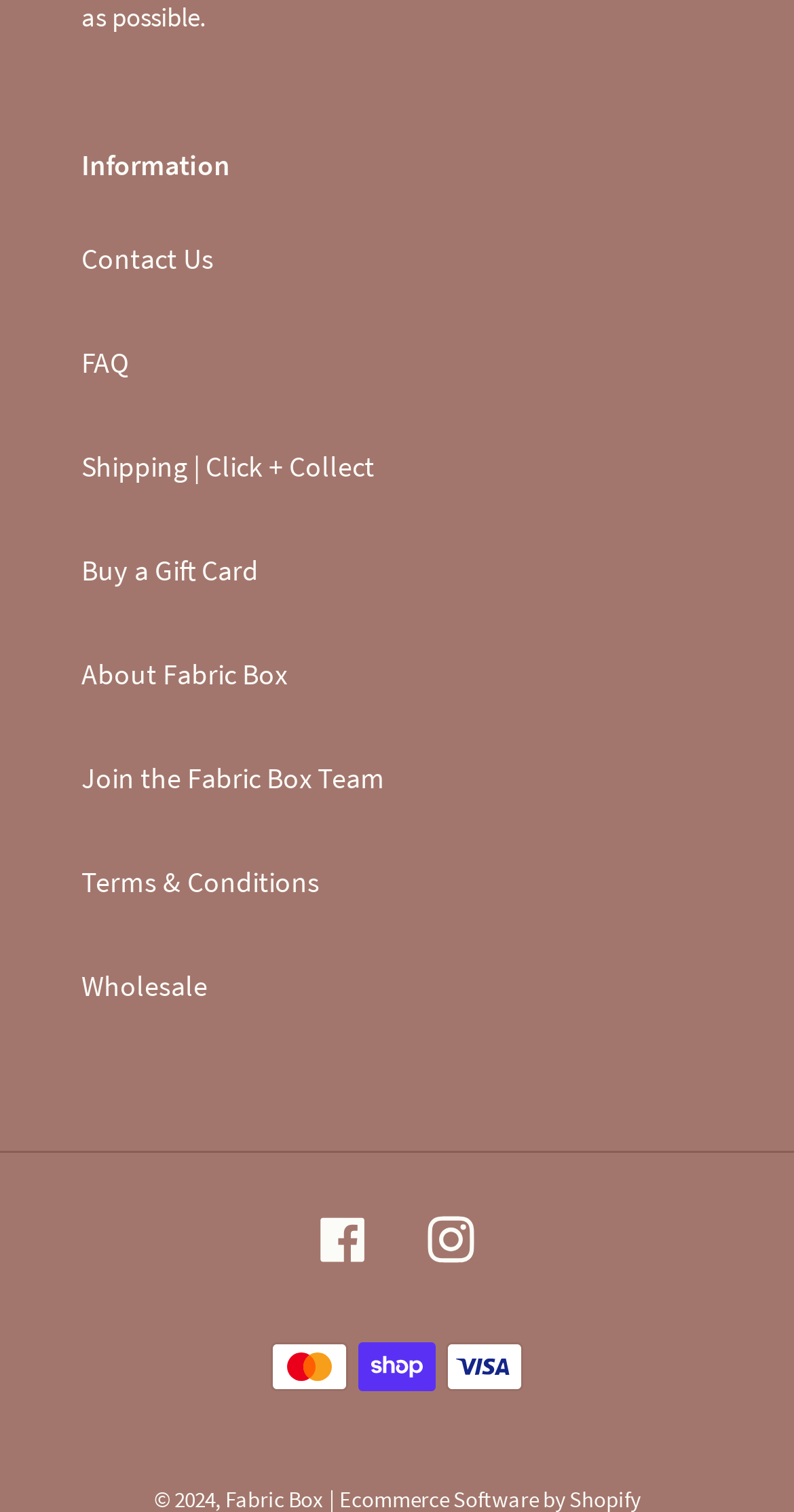Locate the bounding box coordinates of the area that needs to be clicked to fulfill the following instruction: "Follow Fabric Box on Facebook". The coordinates should be in the format of four float numbers between 0 and 1, namely [left, top, right, bottom].

[0.403, 0.804, 0.462, 0.835]